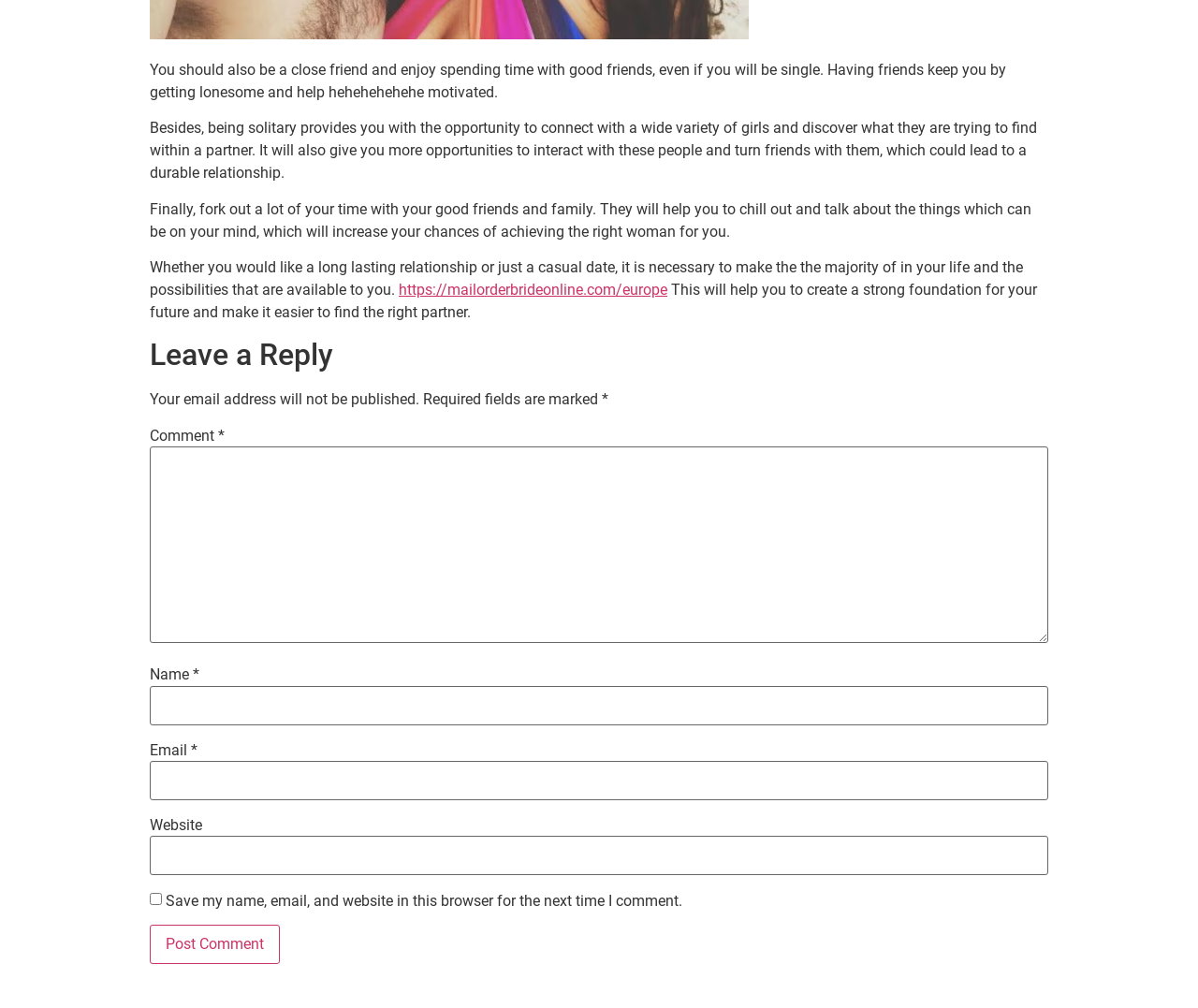Locate the bounding box of the user interface element based on this description: "parent_node: Comment * name="comment"".

[0.125, 0.443, 0.875, 0.638]